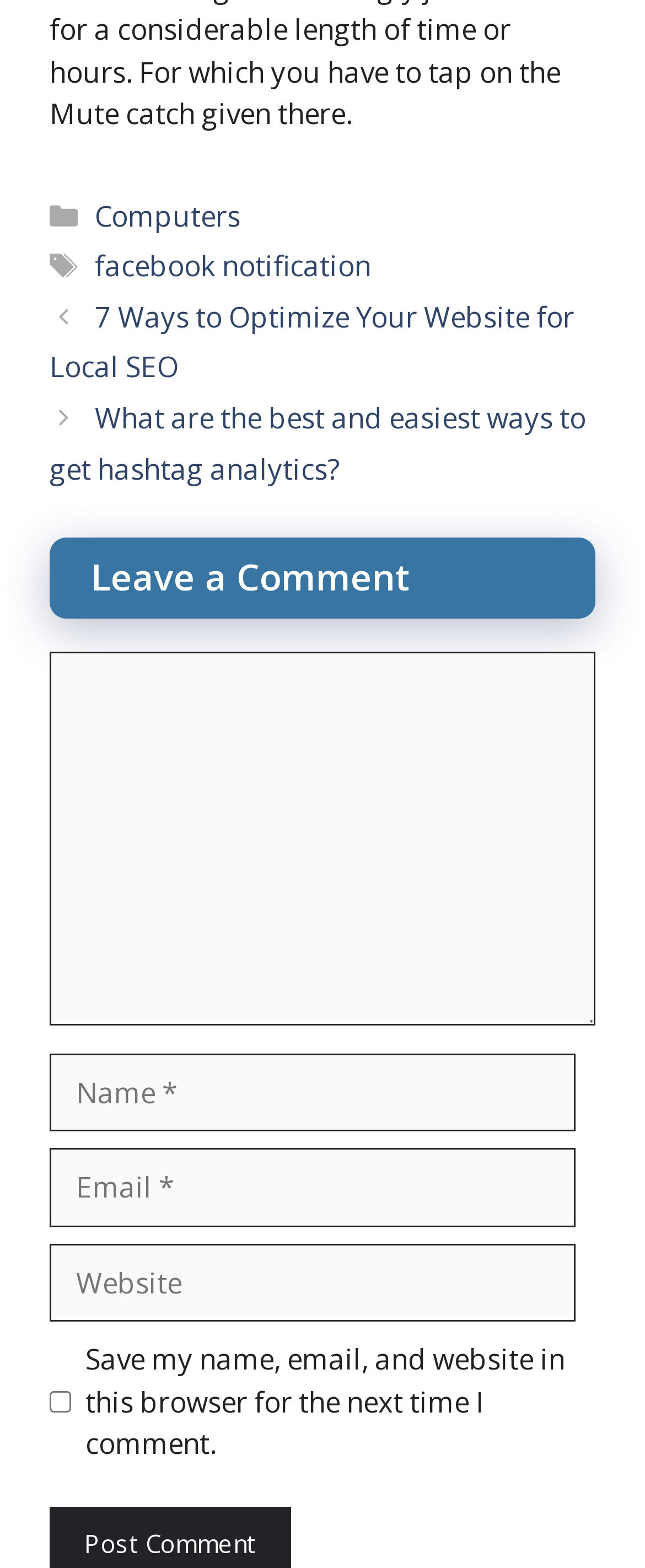Using the element description parent_node: Comment name="url" placeholder="Website", predict the bounding box coordinates for the UI element. Provide the coordinates in (top-left x, top-left y, bottom-right x, bottom-right y) format with values ranging from 0 to 1.

[0.077, 0.793, 0.892, 0.843]